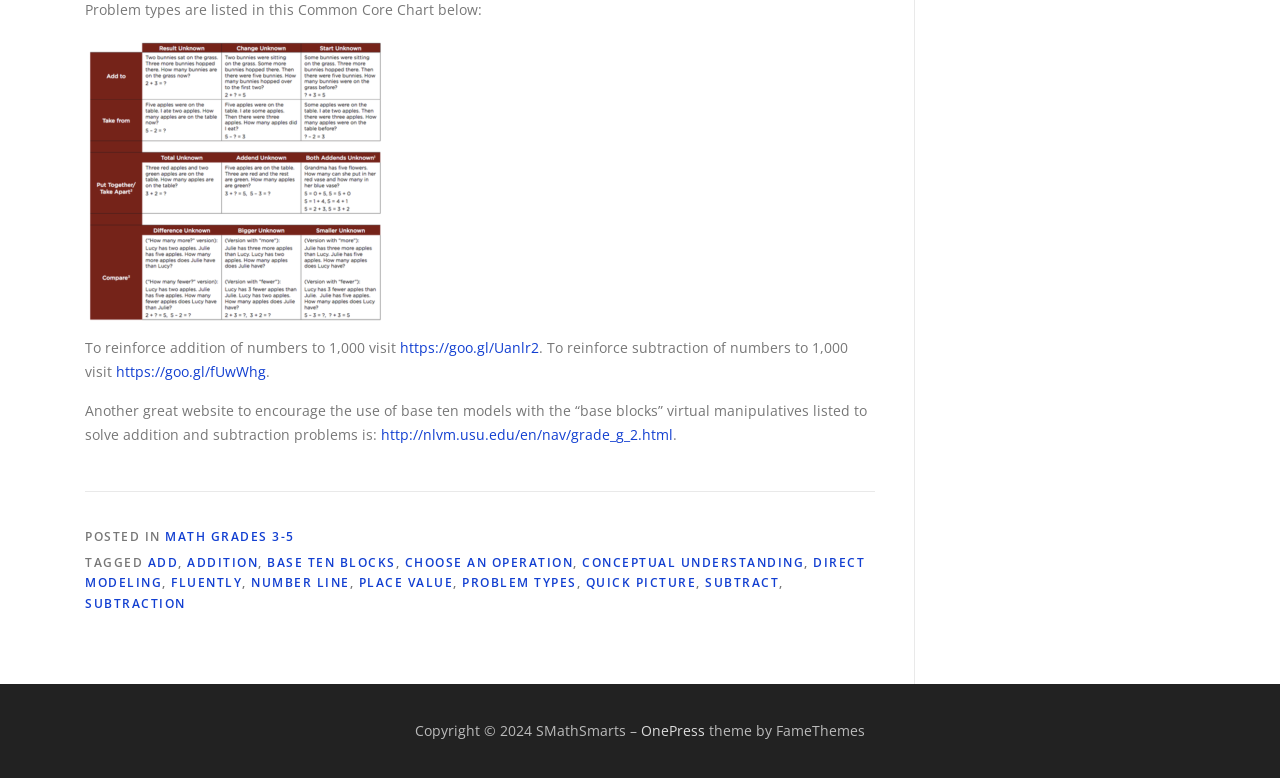Give a one-word or phrase response to the following question: What is the purpose of the 'base blocks' virtual manipulatives?

Solve addition and subtraction problems